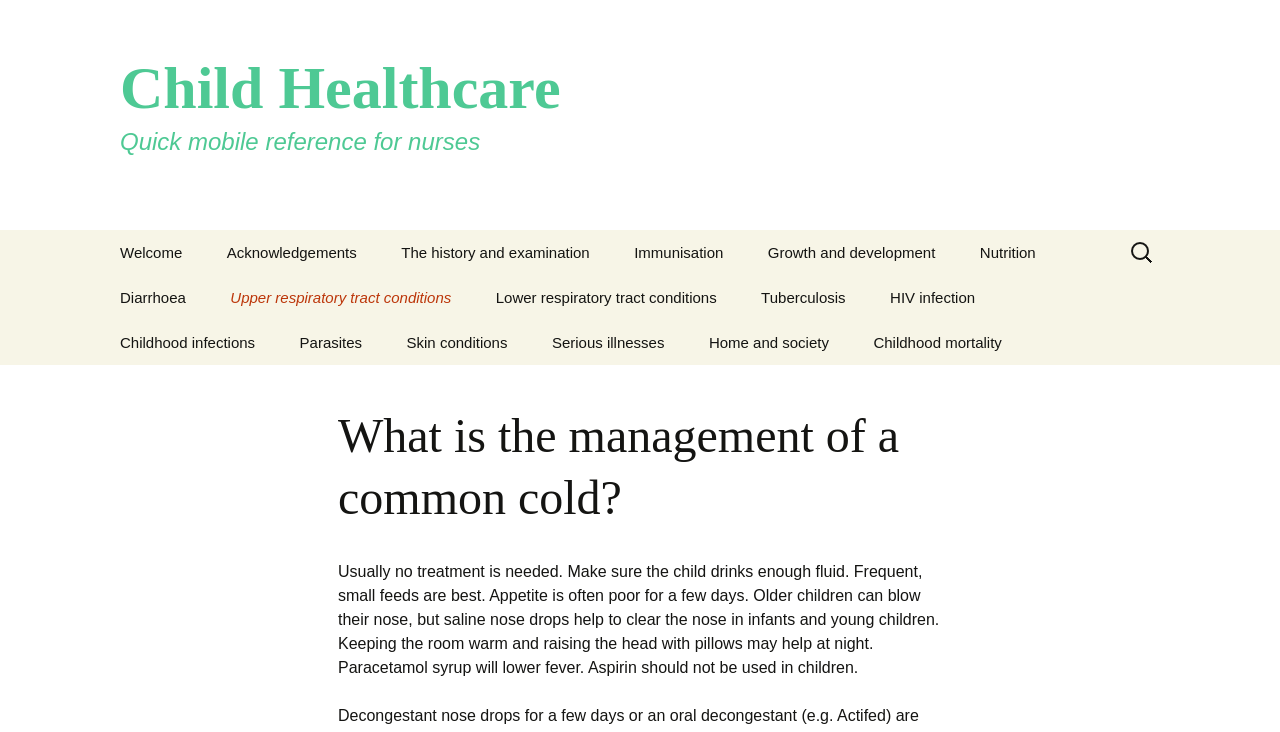Please examine the image and provide a detailed answer to the question: What is the topic of the link 'What are the steps in the physical examination?'?

Based on the link text and its location within the 'The physical examination' section, it appears that the link 'What are the steps in the physical examination?' is related to the physical examination of a child, likely providing information on the steps involved in the examination process.